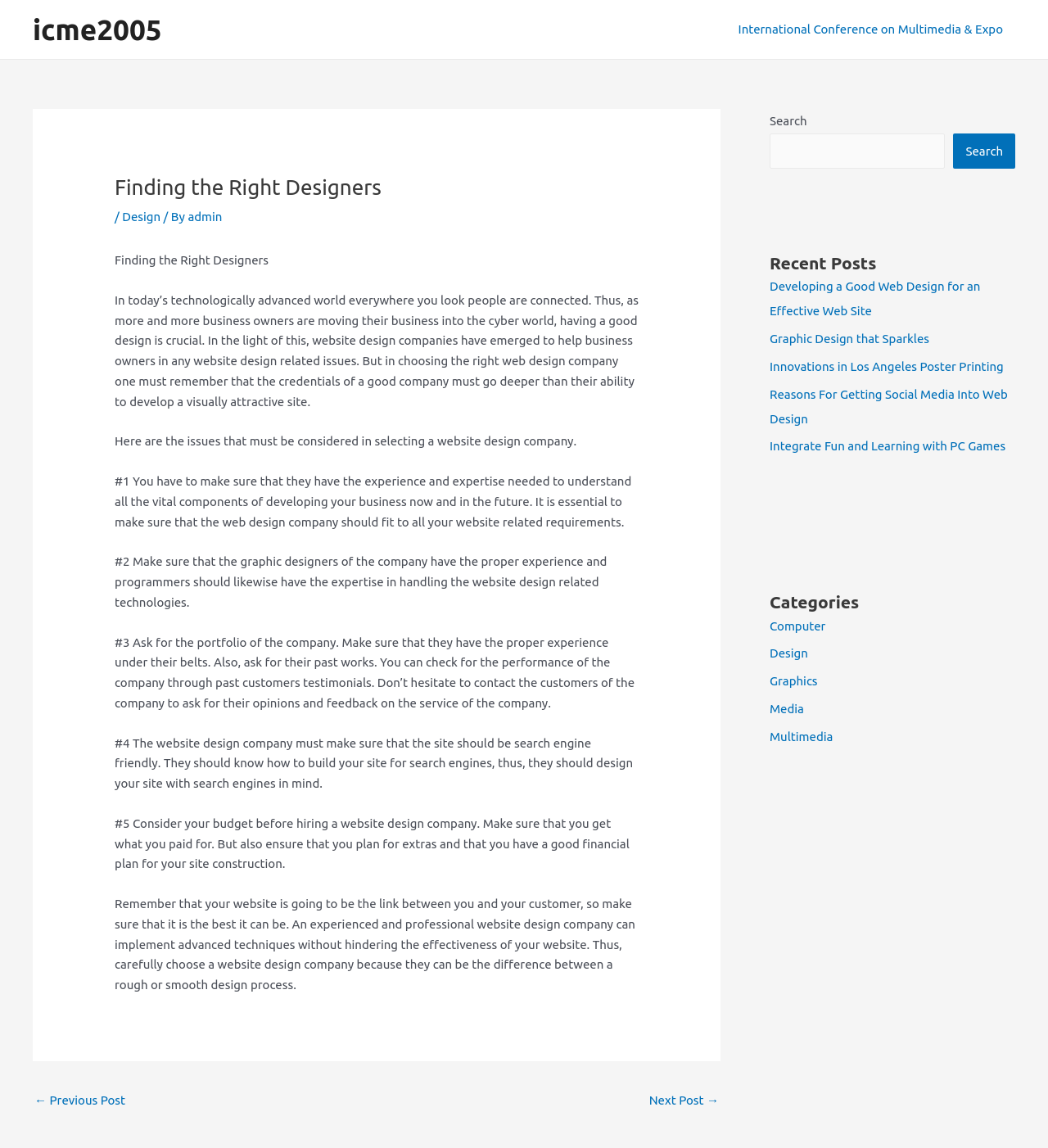What is the purpose of the 'Recent Posts' section?
Provide a detailed and well-explained answer to the question.

The 'Recent Posts' section is likely intended to show a list of recent posts or articles on the website, as evidenced by the links to various posts such as 'Developing a Good Web Design for an Effective Web Site' and 'Graphic Design that Sparkles'.